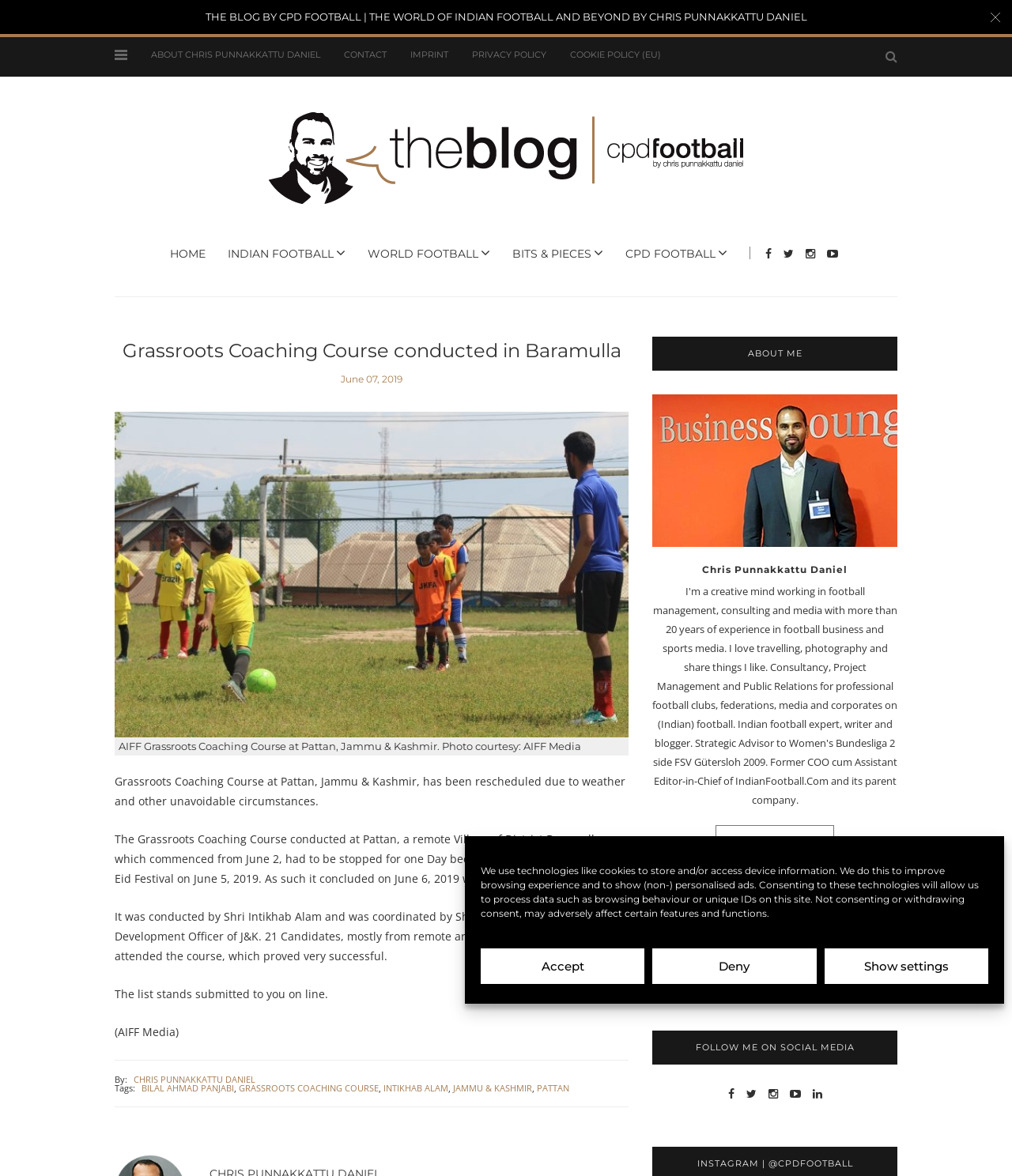Who is the author of the article?
Please provide a single word or phrase as the answer based on the screenshot.

Chris Punnakkattu Daniel